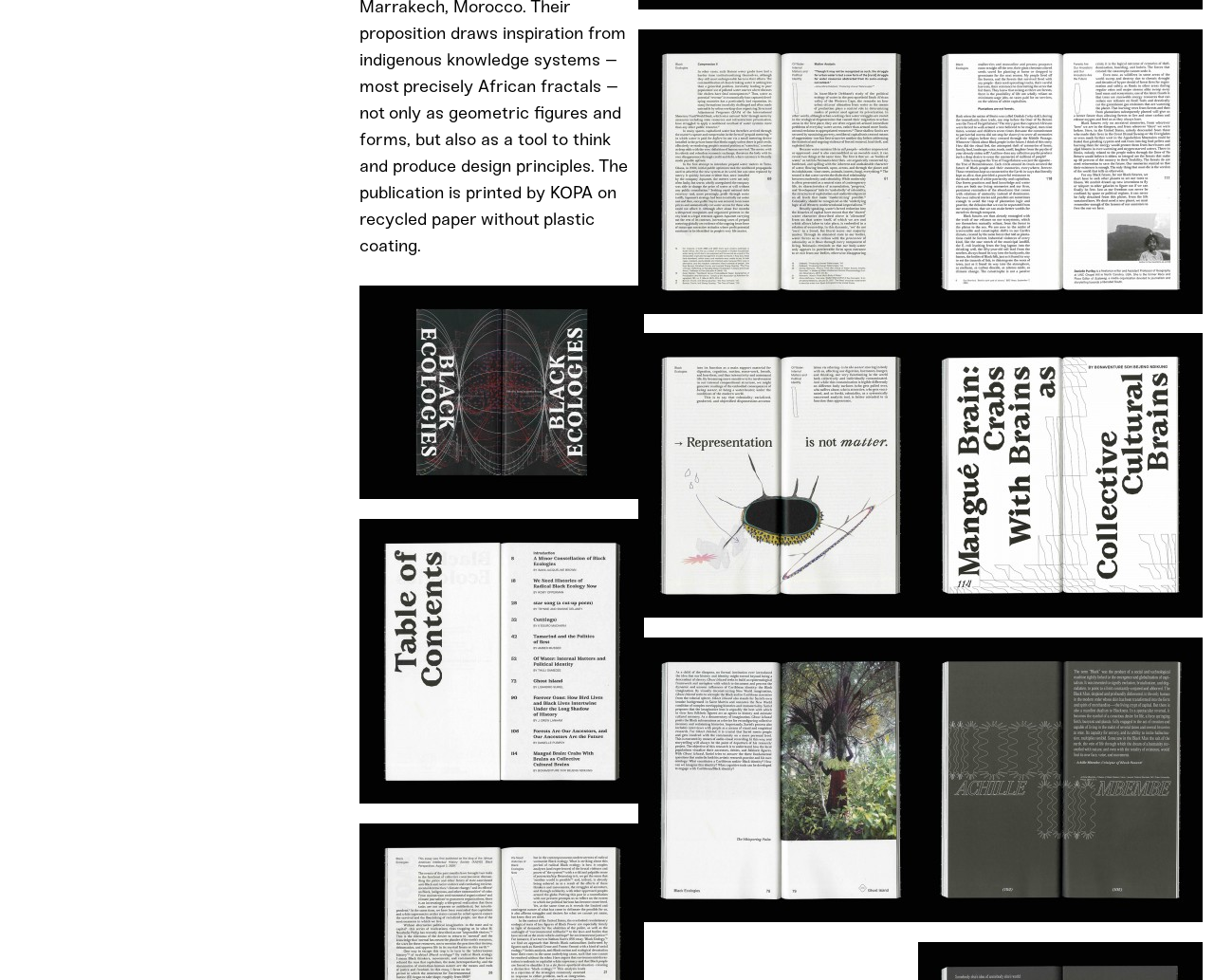Give a one-word or short phrase answer to this question: 
Is the last image at the bottom of the webpage?

Yes